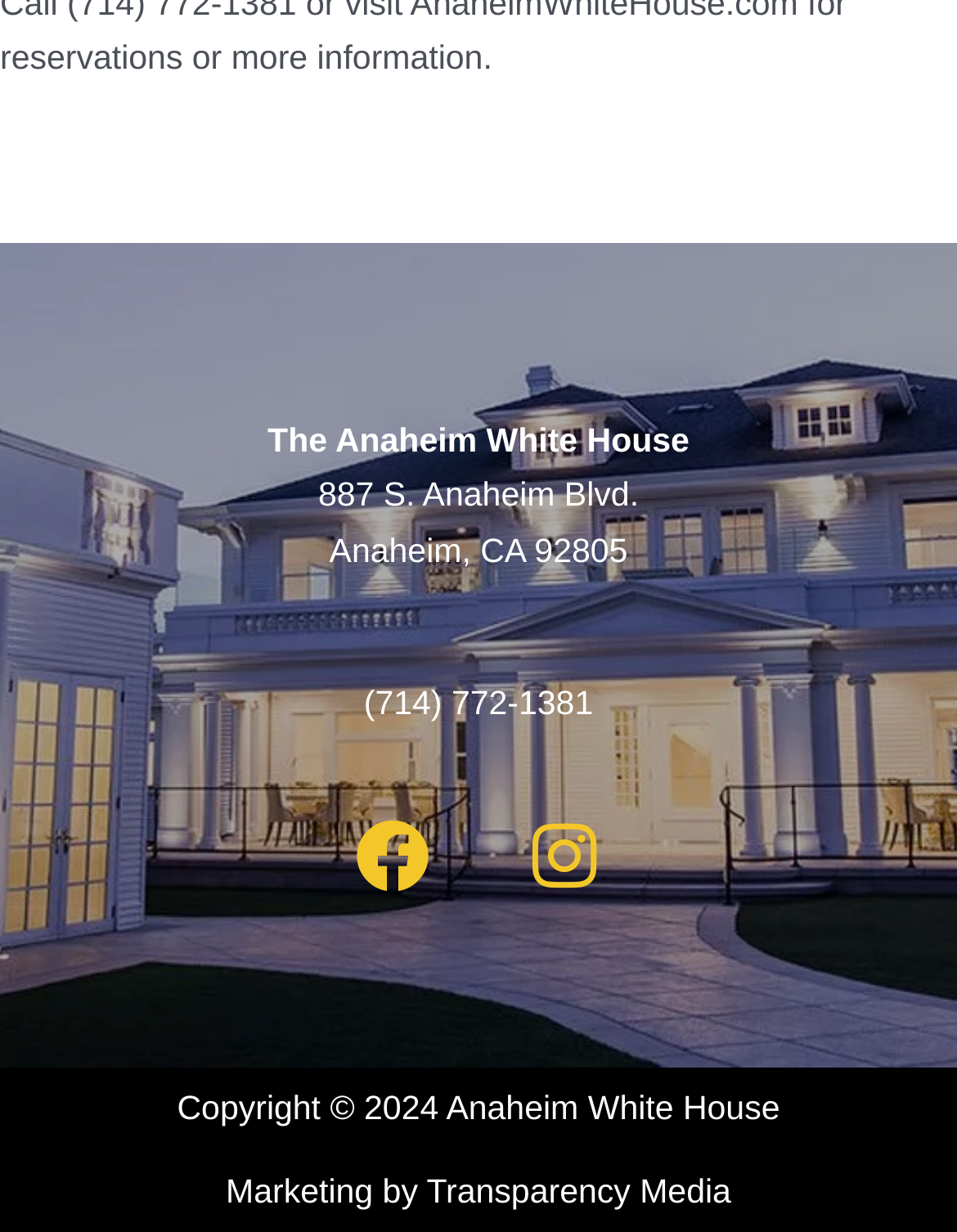Identify the bounding box for the described UI element: "Marketing by Transparency Media".

[0.236, 0.952, 0.764, 0.982]